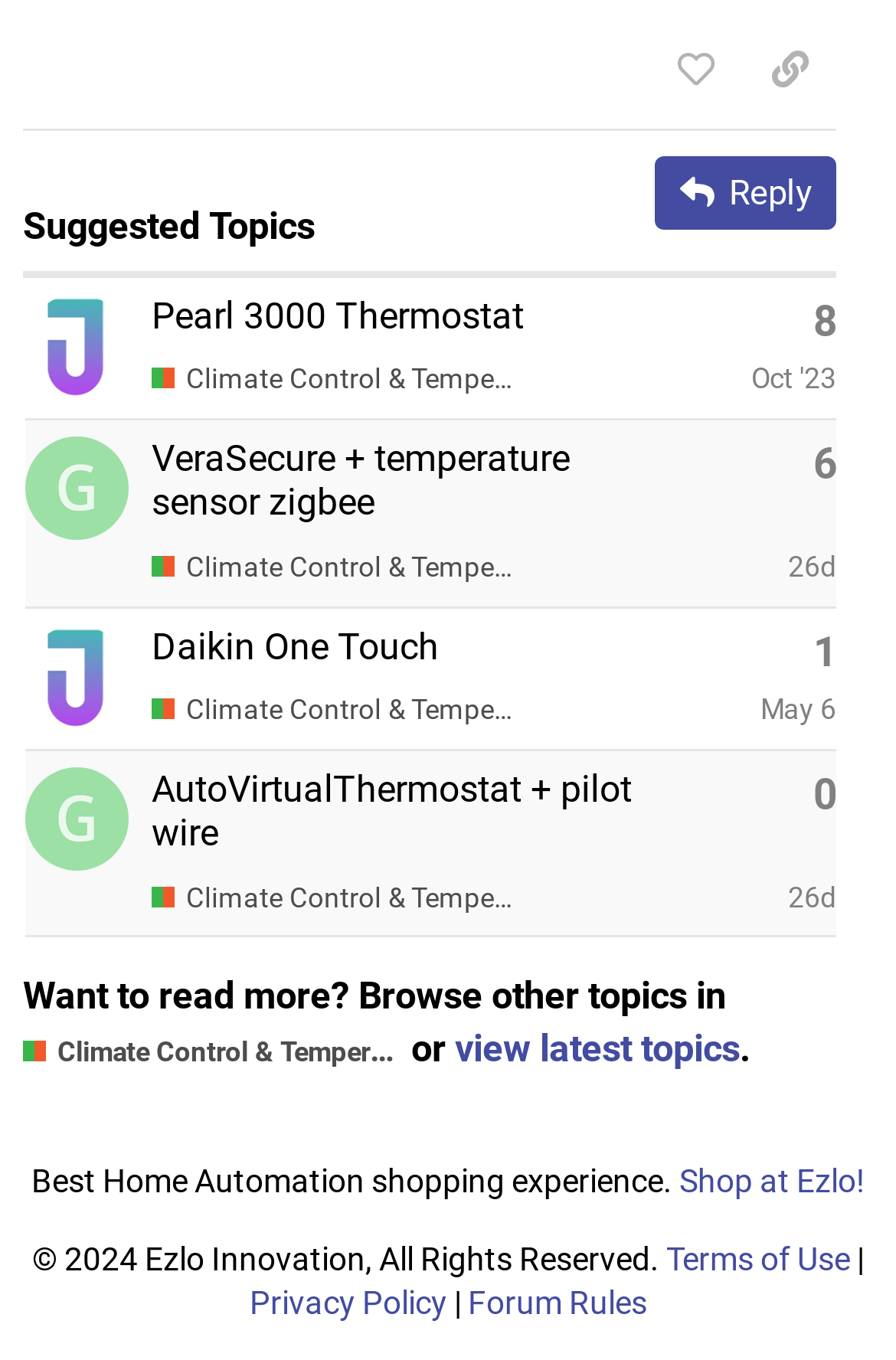Locate the bounding box coordinates of the clickable region necessary to complete the following instruction: "Reply to this topic". Provide the coordinates in the format of four float numbers between 0 and 1, i.e., [left, top, right, bottom].

[0.73, 0.115, 0.933, 0.169]